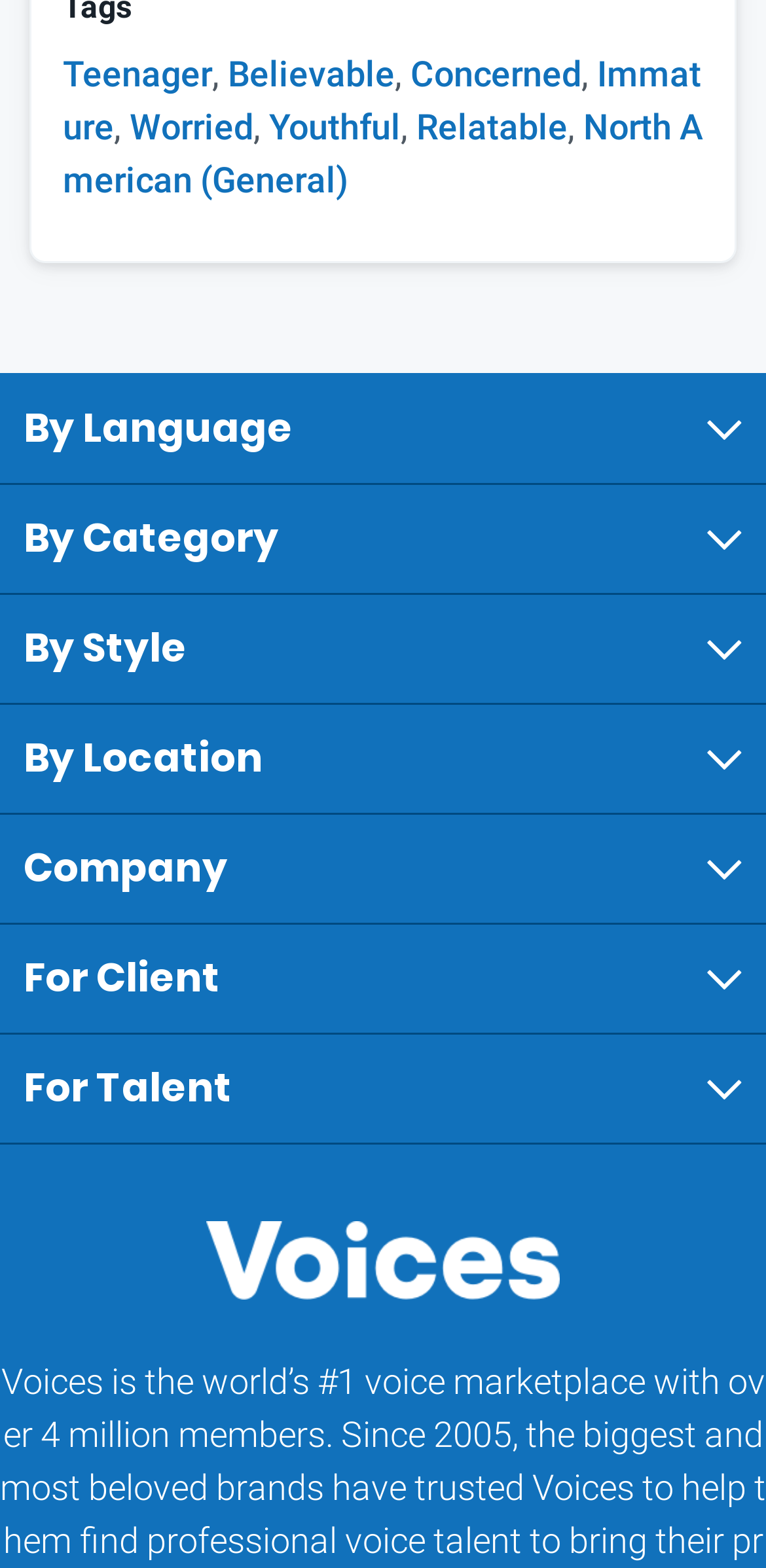Based on the description "French Canadian Voice Actors", find the bounding box of the specified UI element.

[0.0, 0.477, 0.585, 0.533]